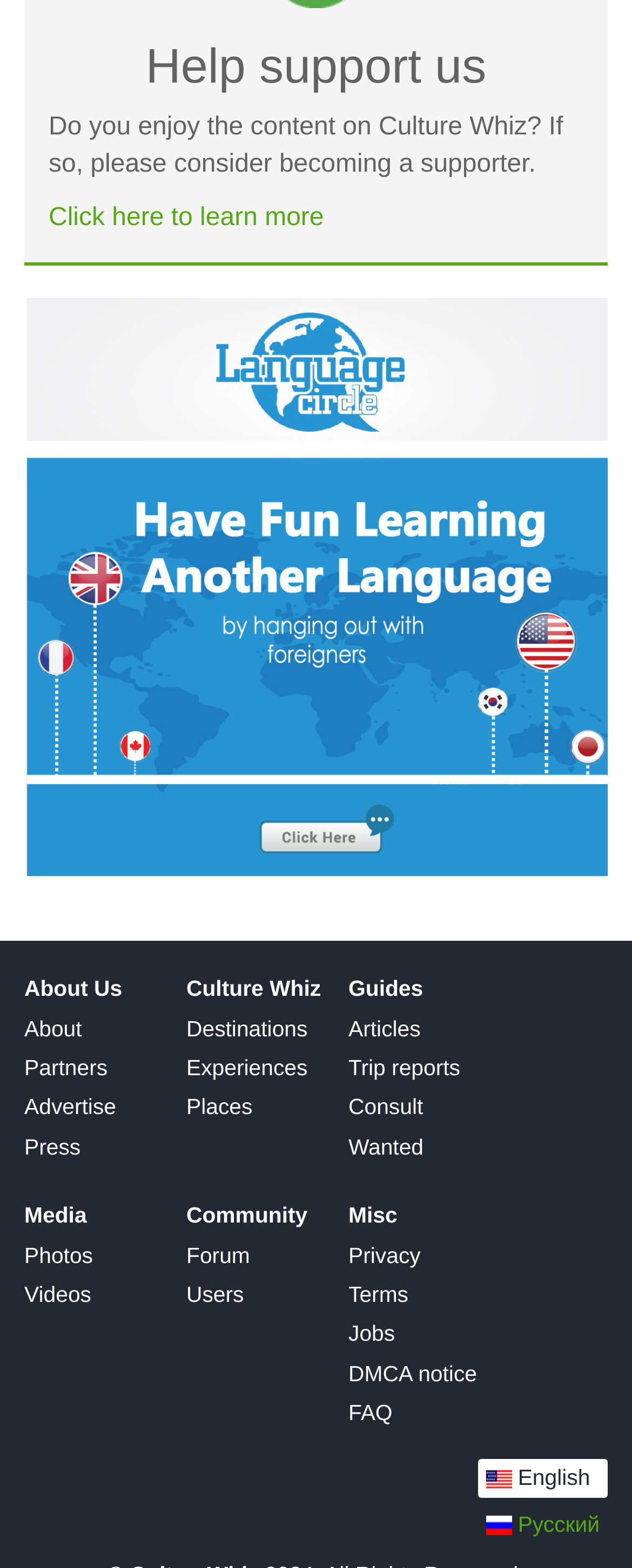Determine the bounding box coordinates of the area to click in order to meet this instruction: "Read about the Culture Whiz team".

[0.038, 0.623, 0.193, 0.638]